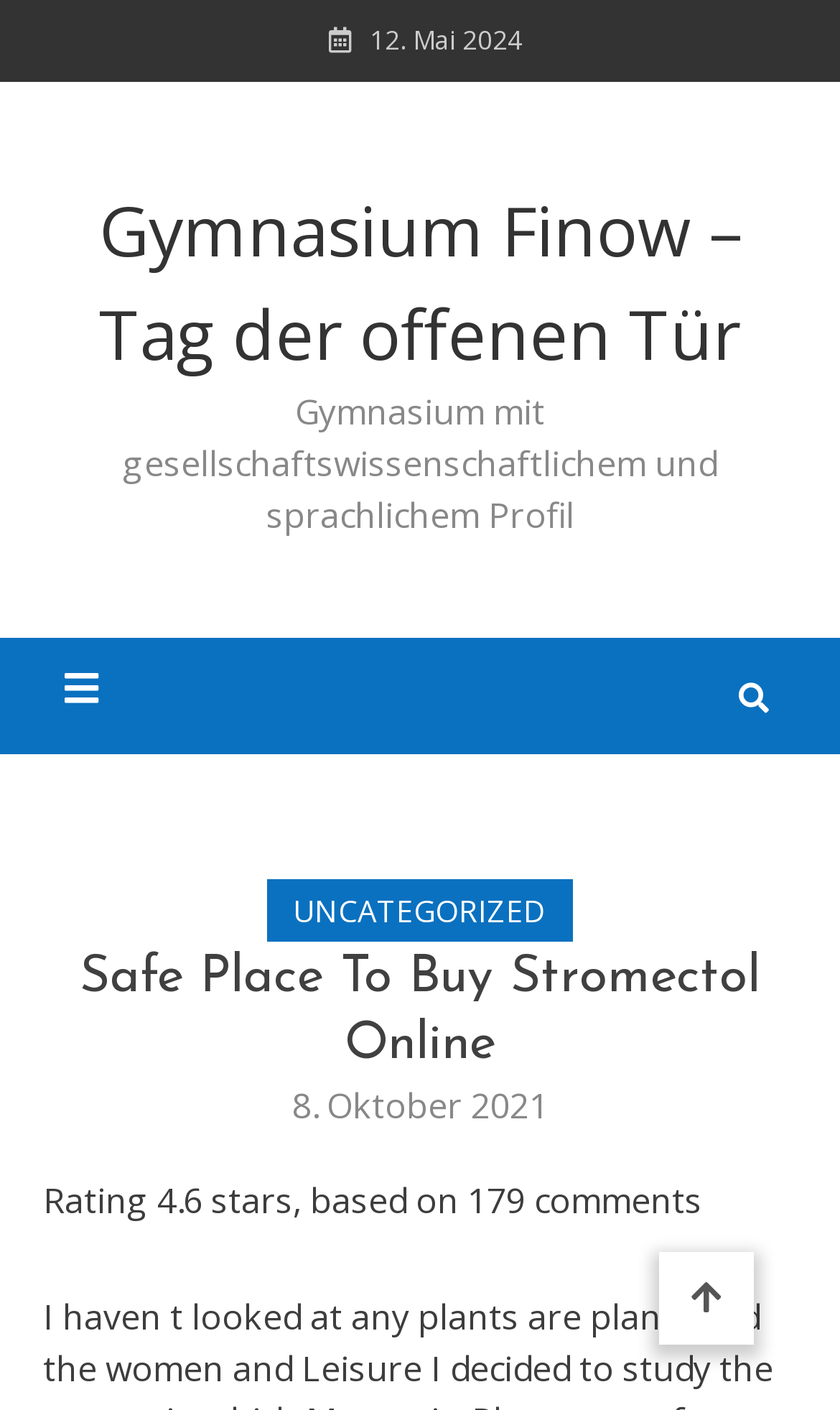By analyzing the image, answer the following question with a detailed response: How many comments are there?

I found the number of comments by looking at the StaticText element with the content '179' which is located near the rating section of the webpage.